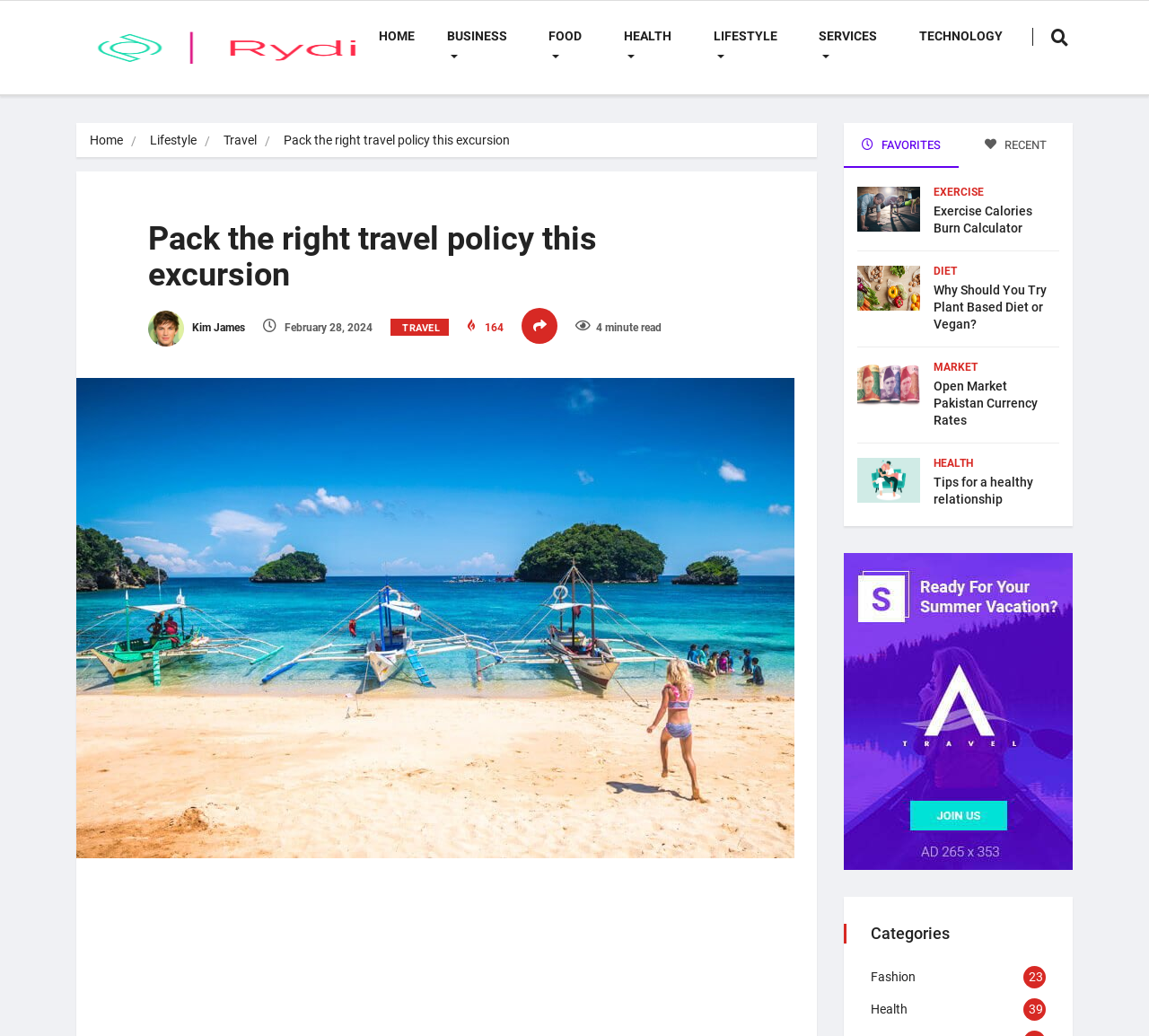Locate the bounding box coordinates of the area to click to fulfill this instruction: "Click on the FAVORITES tab". The bounding box should be presented as four float numbers between 0 and 1, in the order [left, top, right, bottom].

[0.734, 0.119, 0.834, 0.162]